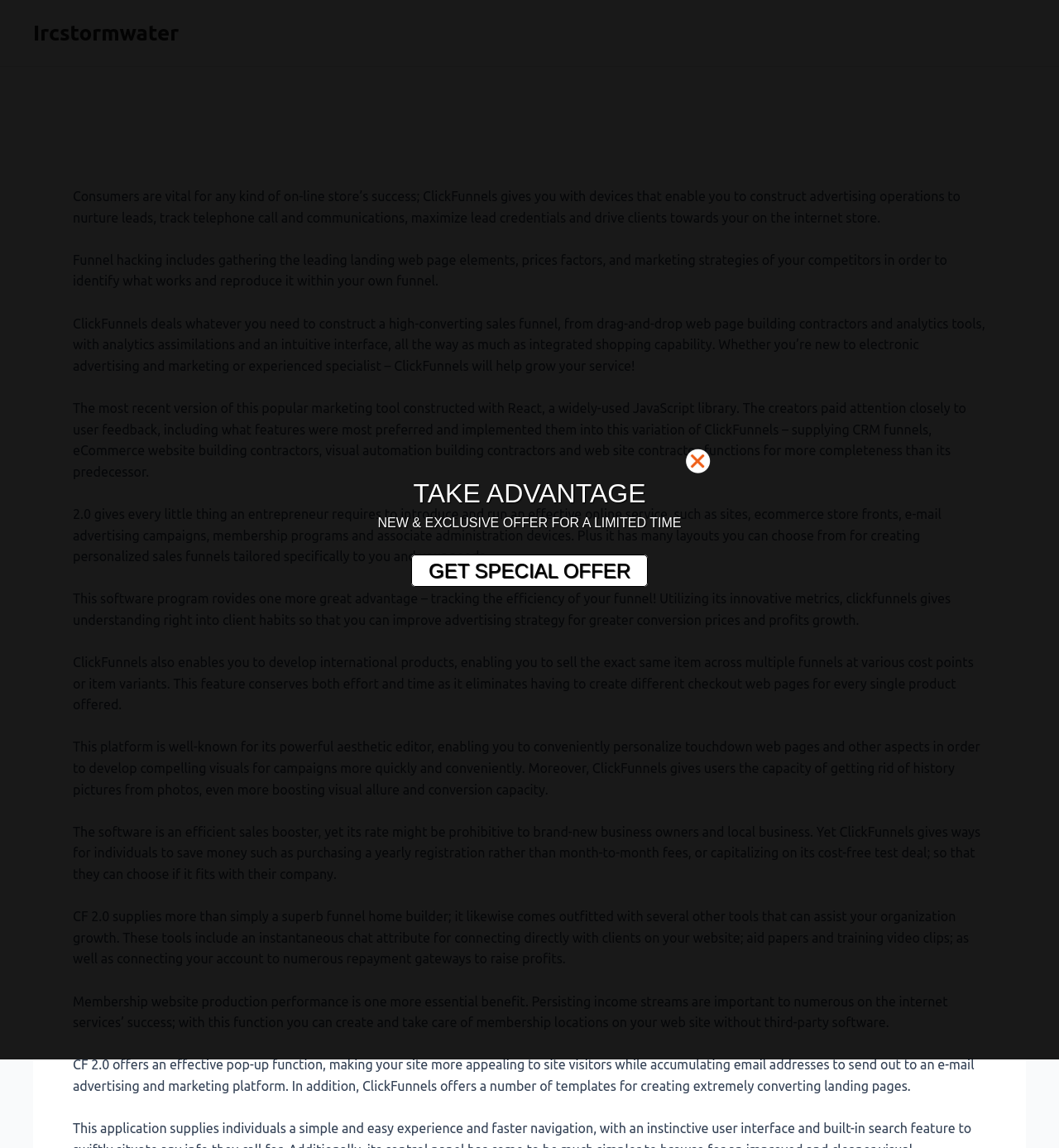Please find the bounding box for the UI component described as follows: "Ircstormwater".

[0.031, 0.018, 0.169, 0.039]